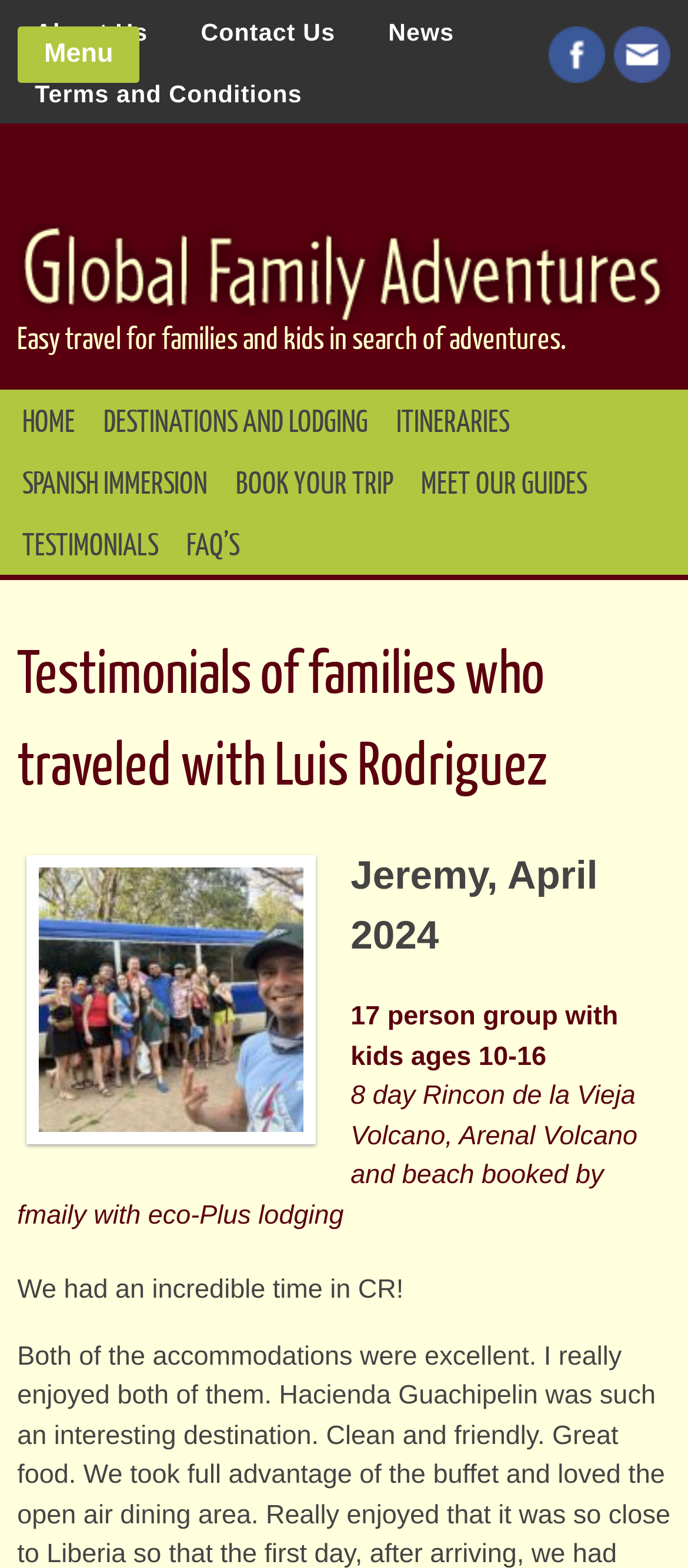Locate the bounding box coordinates of the element you need to click to accomplish the task described by this instruction: "Open Menu".

[0.026, 0.017, 0.203, 0.053]